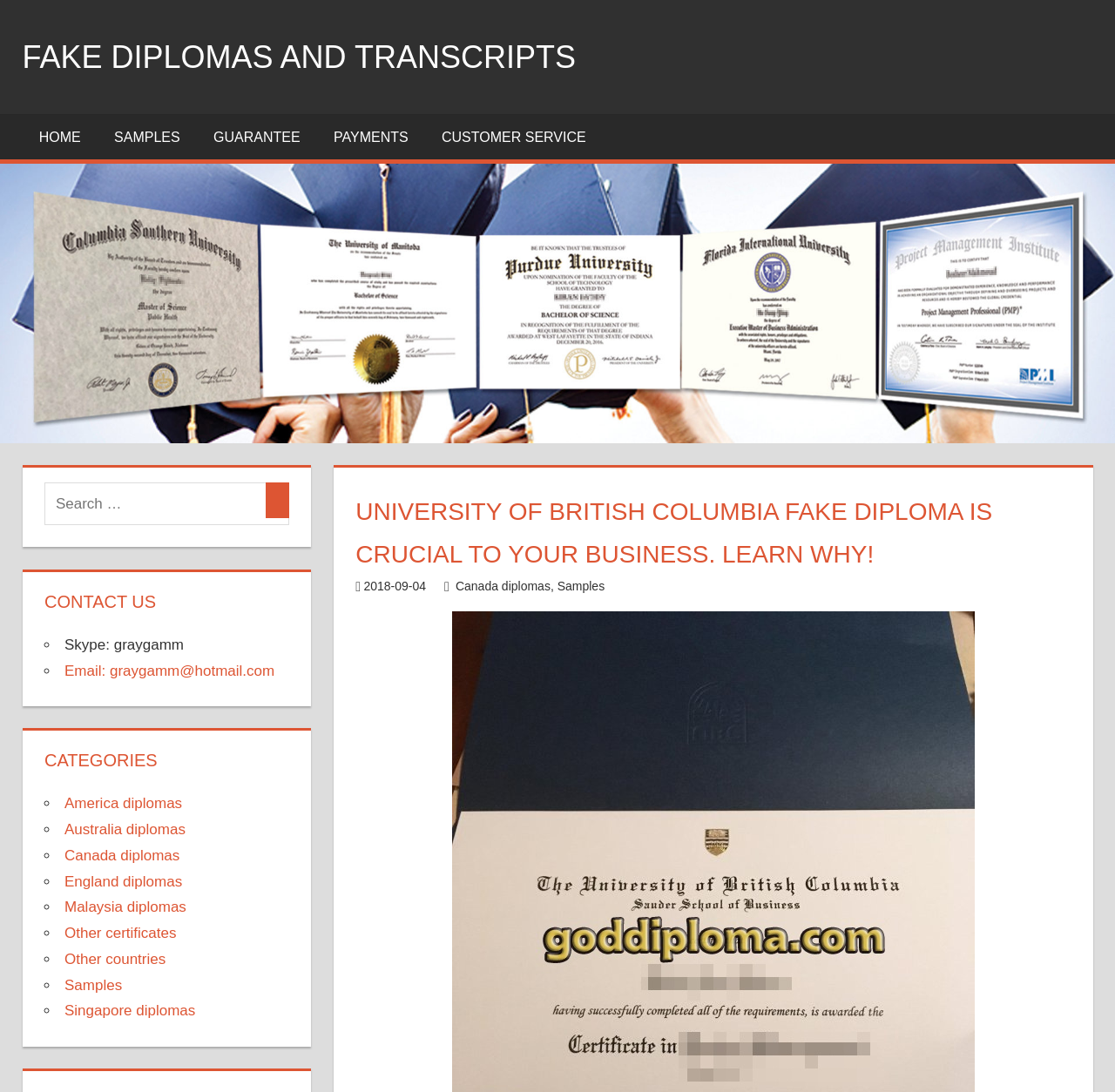Carefully examine the image and provide an in-depth answer to the question: What is the name of the university mentioned on the webpage?

The webpage has a heading 'UNIVERSITY OF BRITISH COLUMBIA FAKE DIPLOMA IS CRUCIAL TO YOUR BUSINESS. LEARN WHY!' which indicates that the university mentioned on the webpage is University of British Columbia.